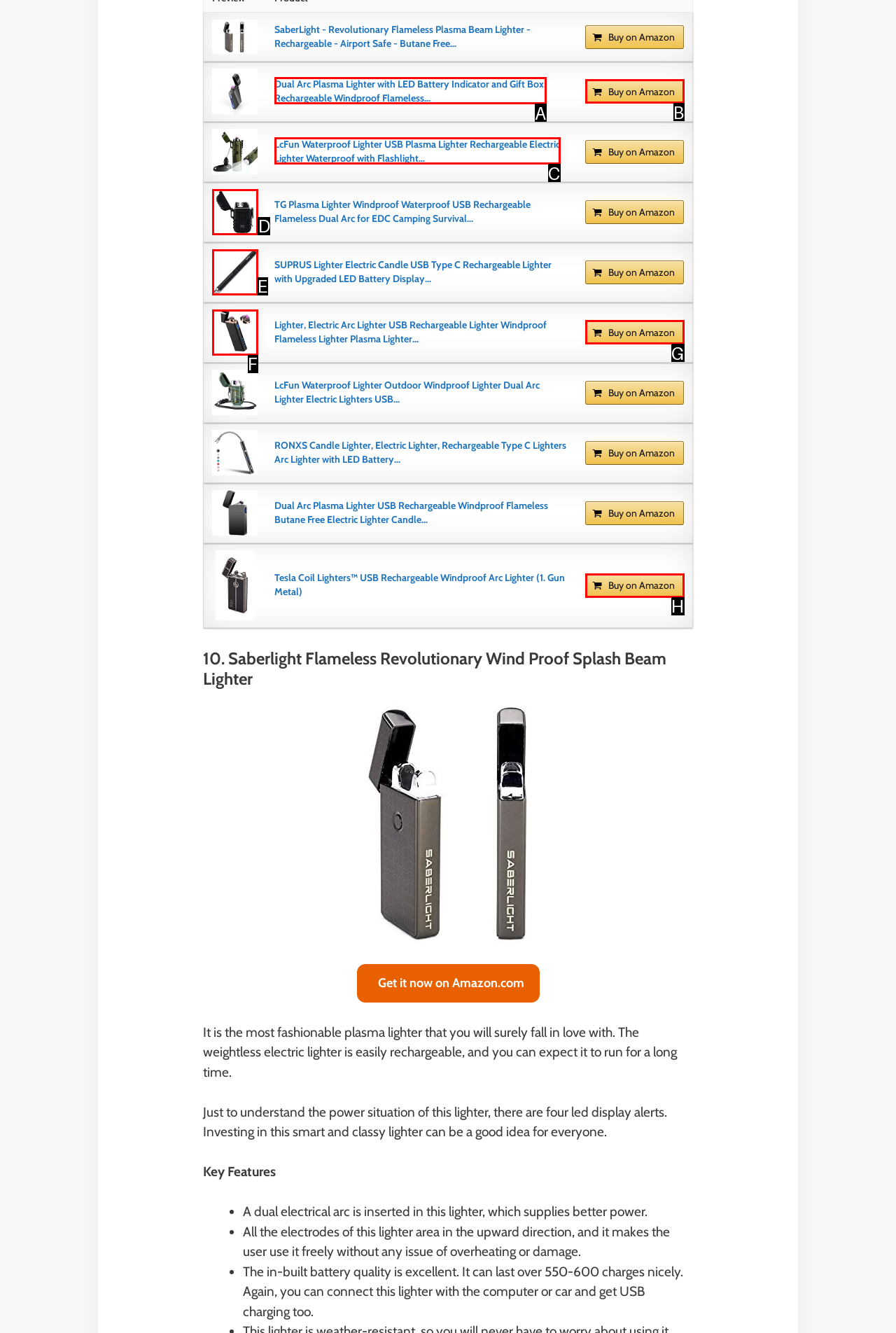Select the letter associated with the UI element you need to click to perform the following action: Check the price of TG Plasma Lighter
Reply with the correct letter from the options provided.

D